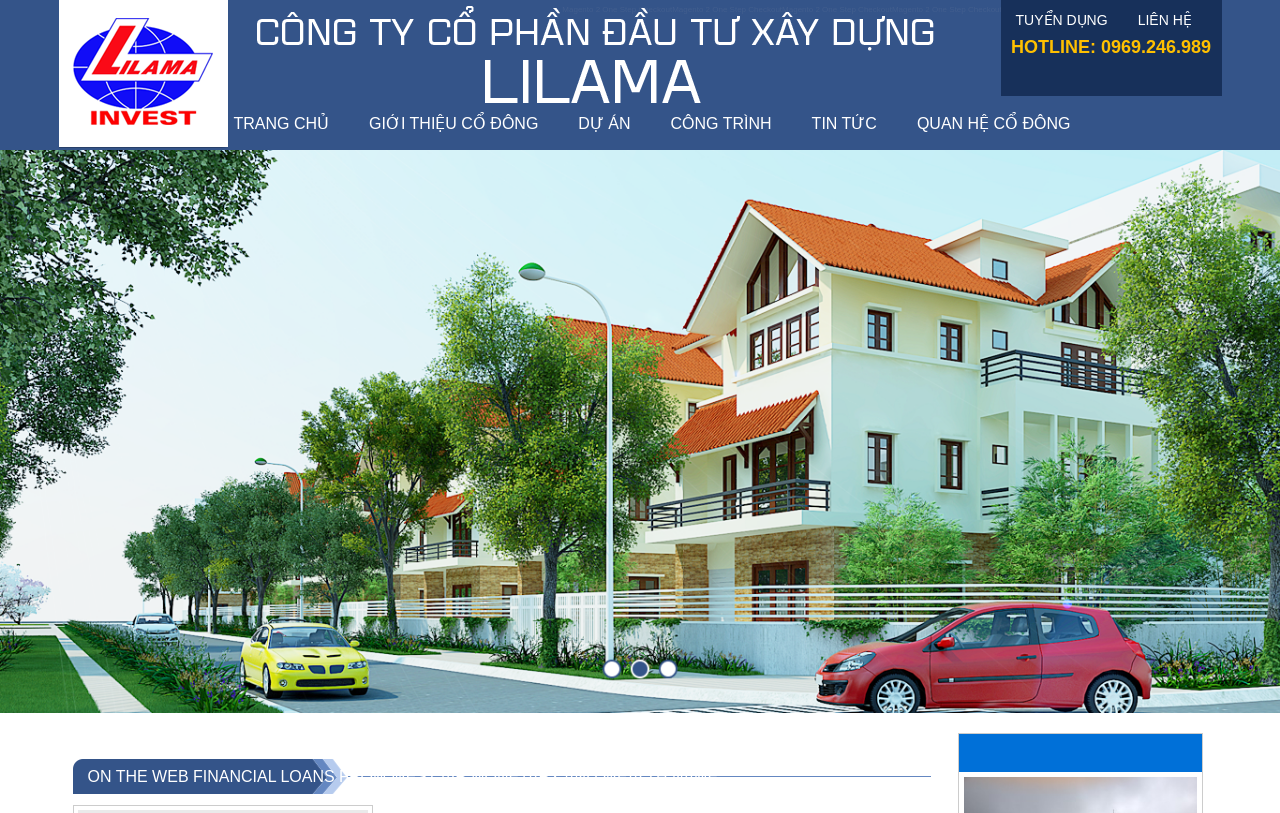Reply to the question below using a single word or brief phrase:
How many main navigation links are there?

6